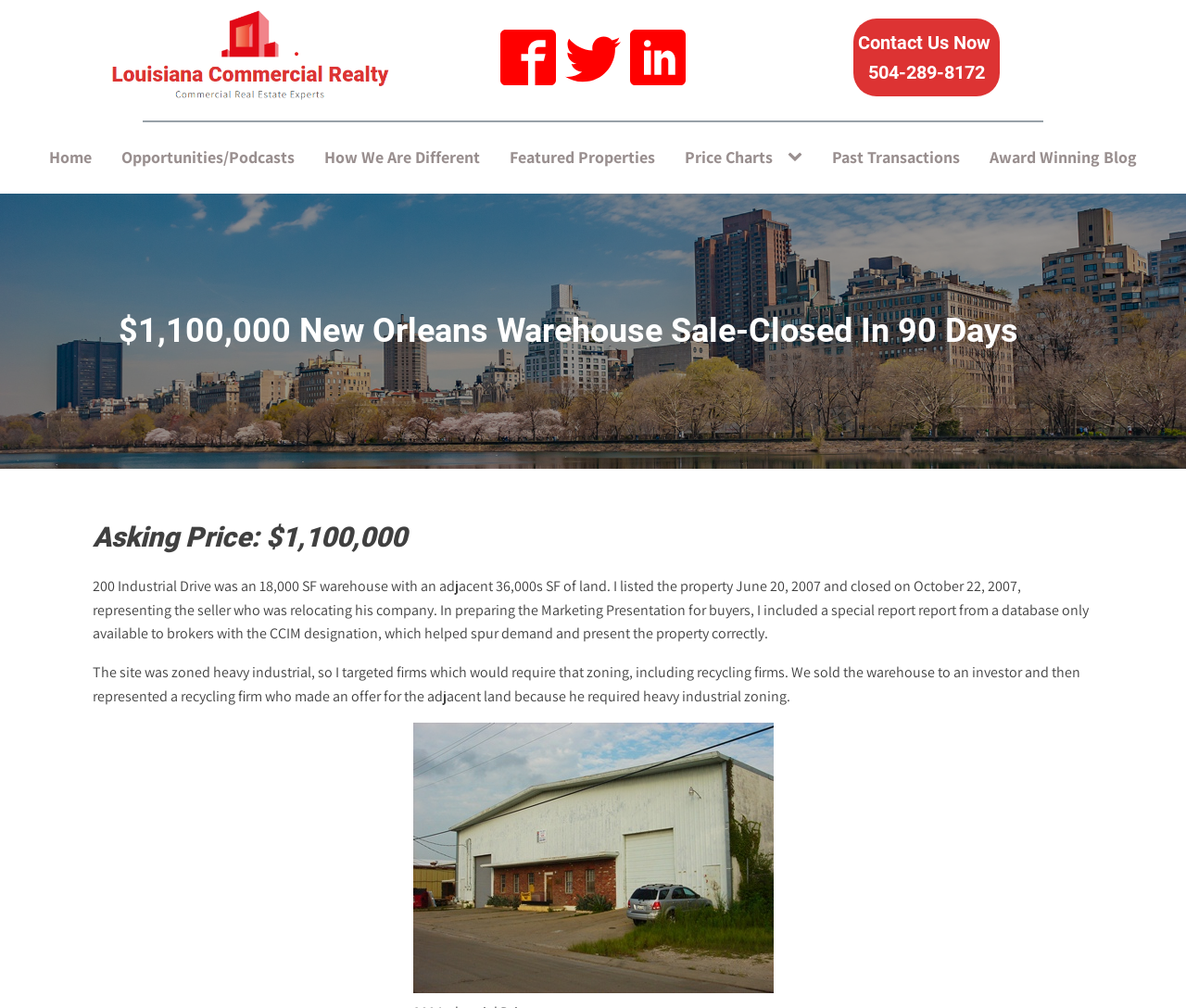Please determine the bounding box coordinates of the element to click in order to execute the following instruction: "View Price Charts". The coordinates should be four float numbers between 0 and 1, specified as [left, top, right, bottom].

[0.565, 0.136, 0.664, 0.177]